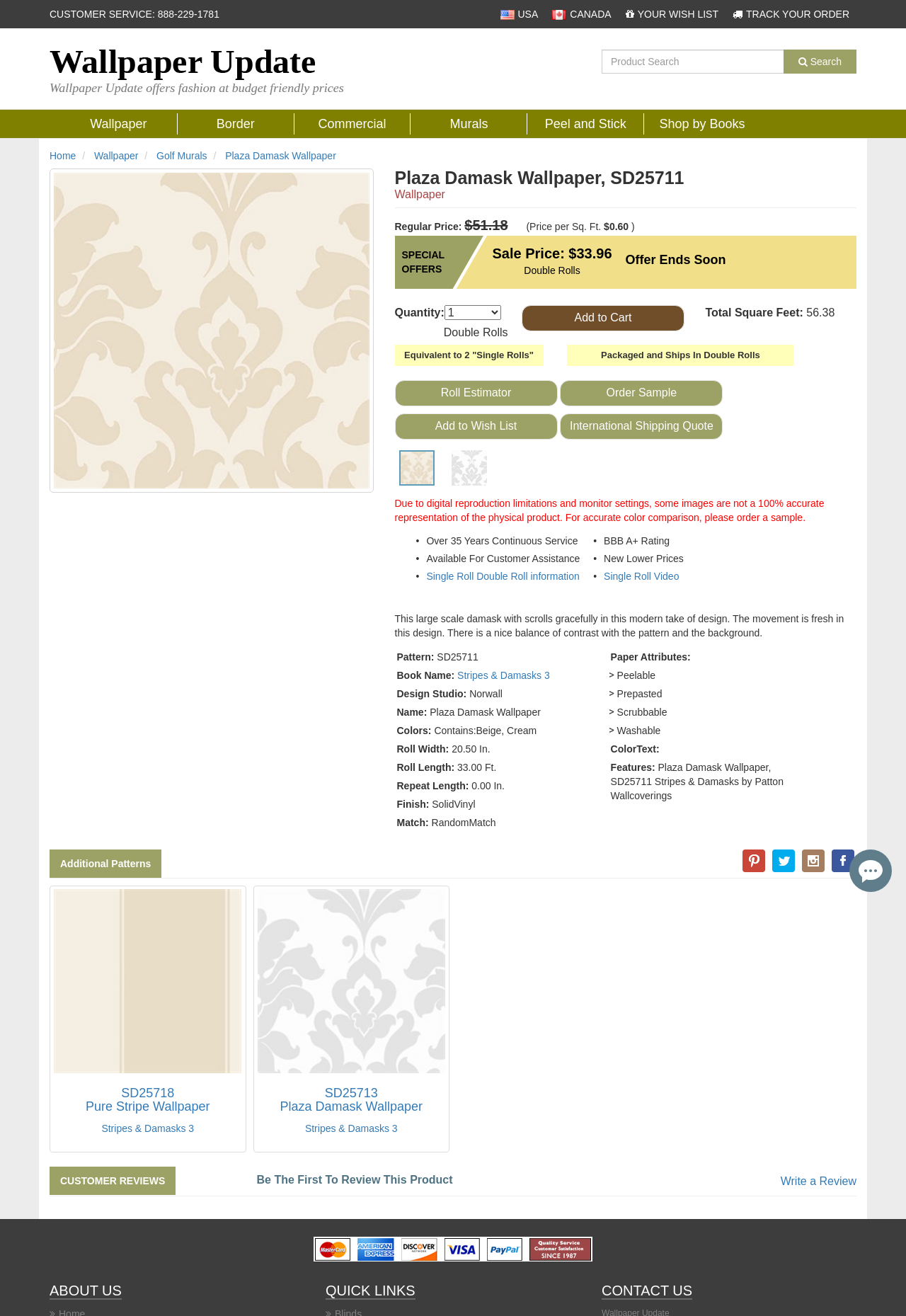What is the design studio of this wallpaper?
Examine the image closely and answer the question with as much detail as possible.

I found the answer by looking at the product details section, where it says 'Design Studio: Norwall'. This indicates that the design studio of this wallpaper is Norwall.